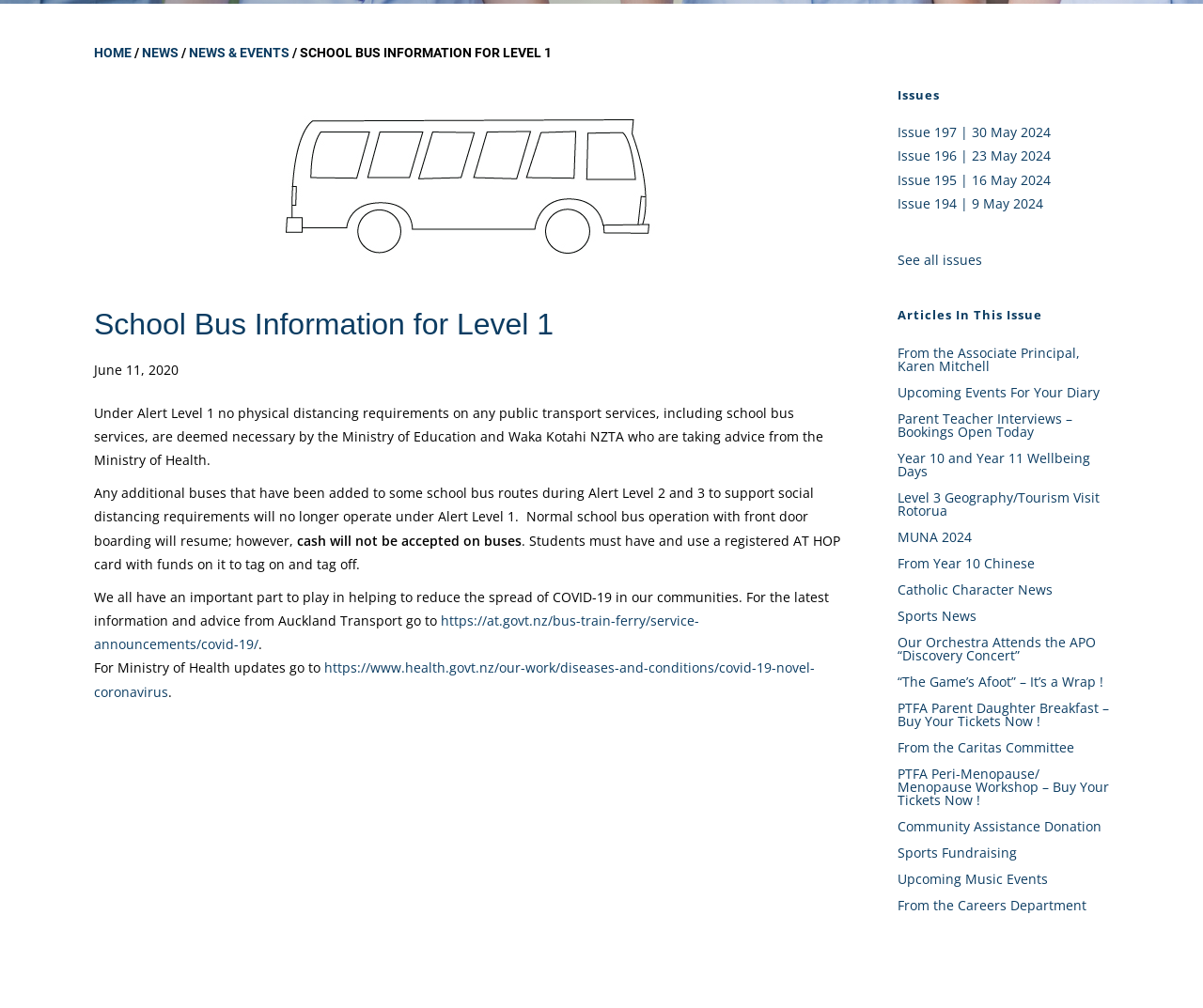Given the element description: "June 11, 2020", predict the bounding box coordinates of this UI element. The coordinates must be four float numbers between 0 and 1, given as [left, top, right, bottom].

[0.078, 0.355, 0.148, 0.379]